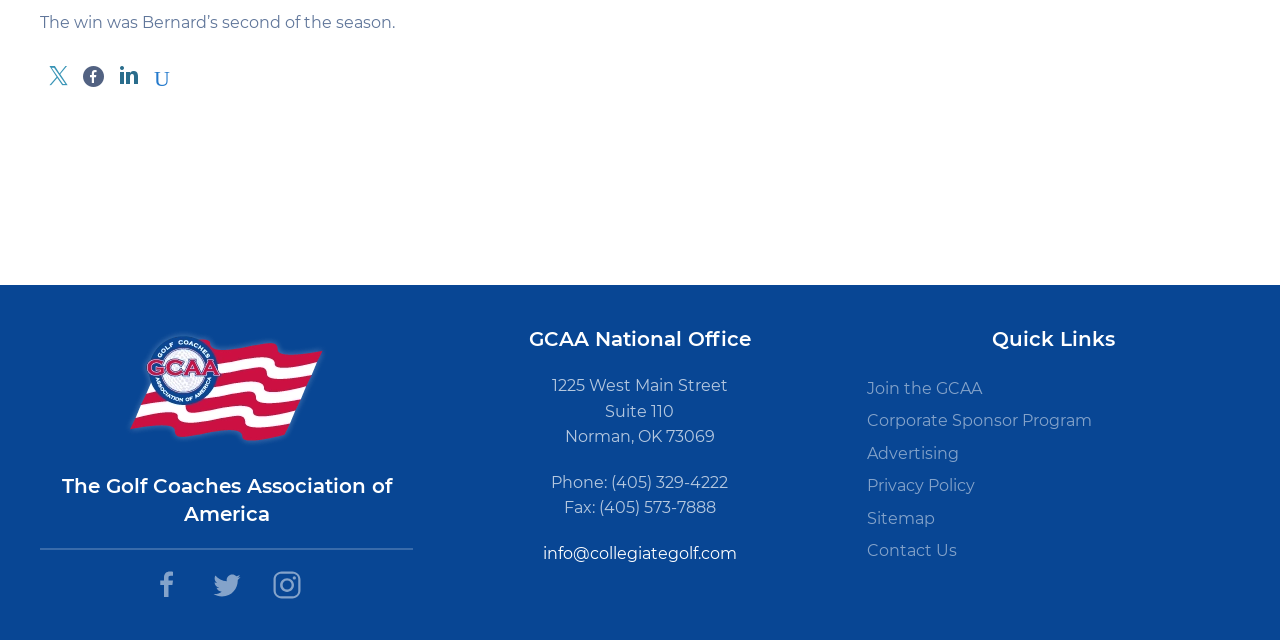Given the description "January 2008", determine the bounding box of the corresponding UI element.

None